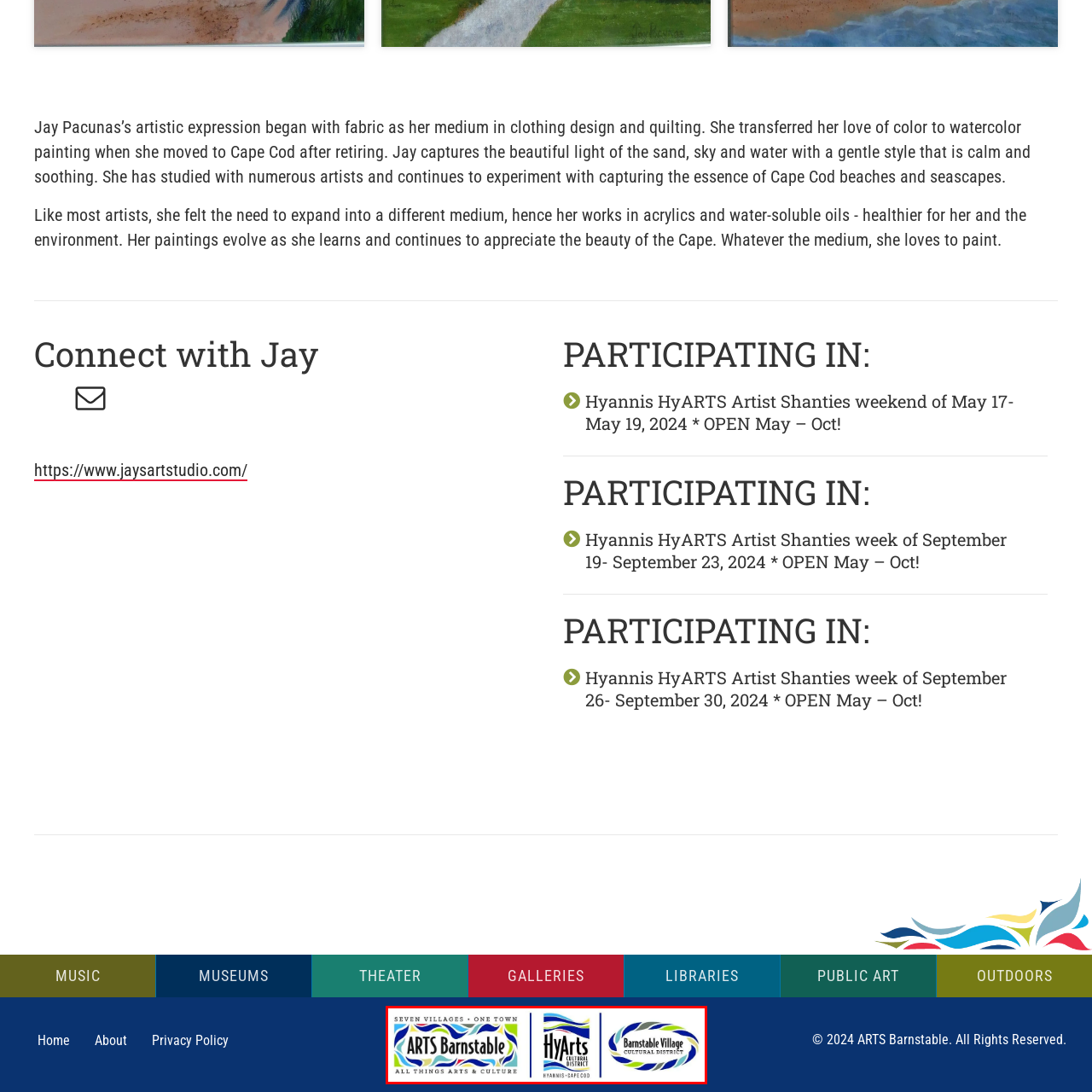How many logos are shown in the image?
Observe the part of the image inside the red bounding box and answer the question concisely with one word or a short phrase.

Three